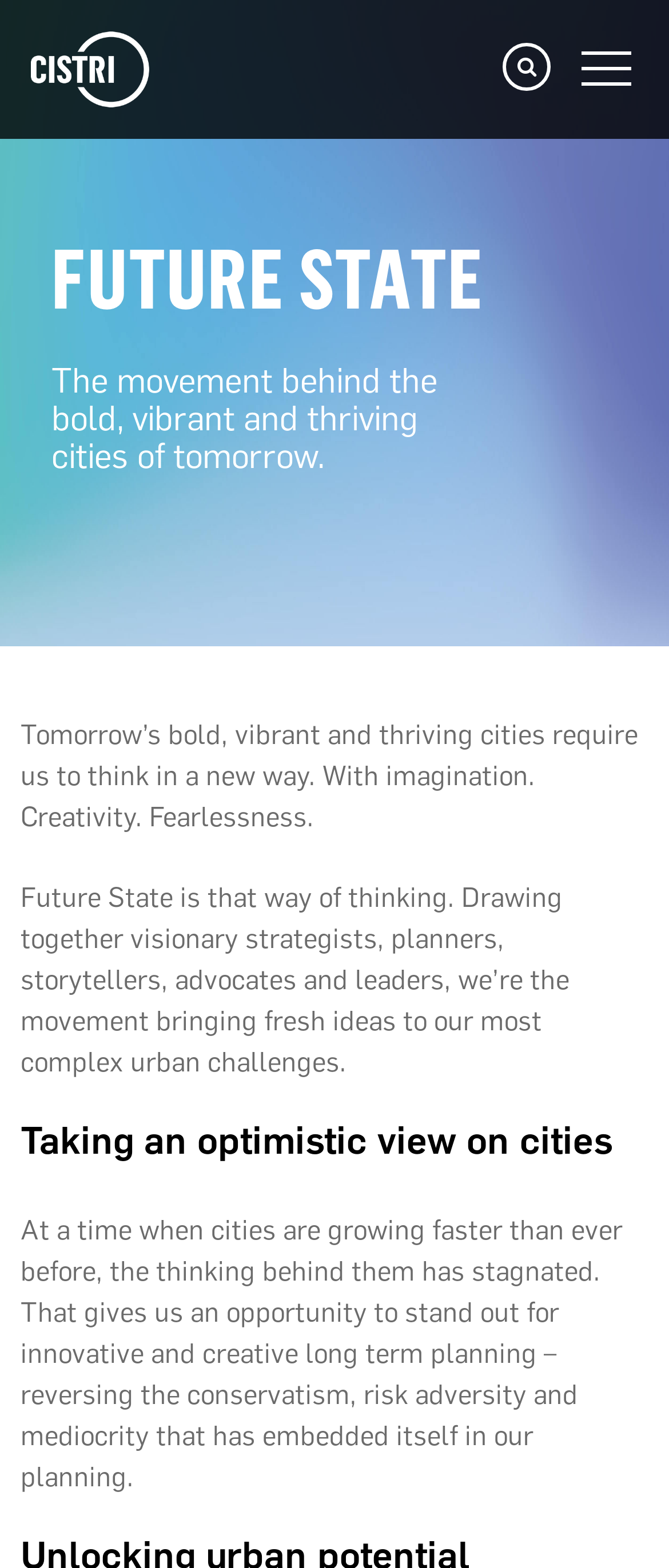Construct a comprehensive description capturing every detail on the webpage.

The webpage is about Future State, a service focused on creating bold, vibrant, and thriving cities of tomorrow. At the top left corner, there is a Cistri logo, which is an image linked to the website's homepage. On the top right corner, there are two buttons, one expanded and the other not, which seem to be navigation or menu buttons.

Below the logo, there is a large heading "FUTURE STATE" that spans almost the entire width of the page. Underneath this heading, there is a brief description of Future State, stating that it is a movement that brings fresh ideas to urban challenges by combining visionary strategists, planners, storytellers, advocates, and leaders.

Following this description, there are three paragraphs of text. The first paragraph explains the need for a new way of thinking in urban planning, emphasizing the importance of imagination, creativity, and fearlessness. The second paragraph elaborates on the role of Future State in bringing innovative ideas to urban challenges. The third paragraph takes an optimistic view on cities, highlighting the opportunity for creative and innovative long-term planning.

The overall structure of the webpage is clean, with a clear hierarchy of headings and text. The use of headings and paragraphs helps to organize the content and make it easy to read.